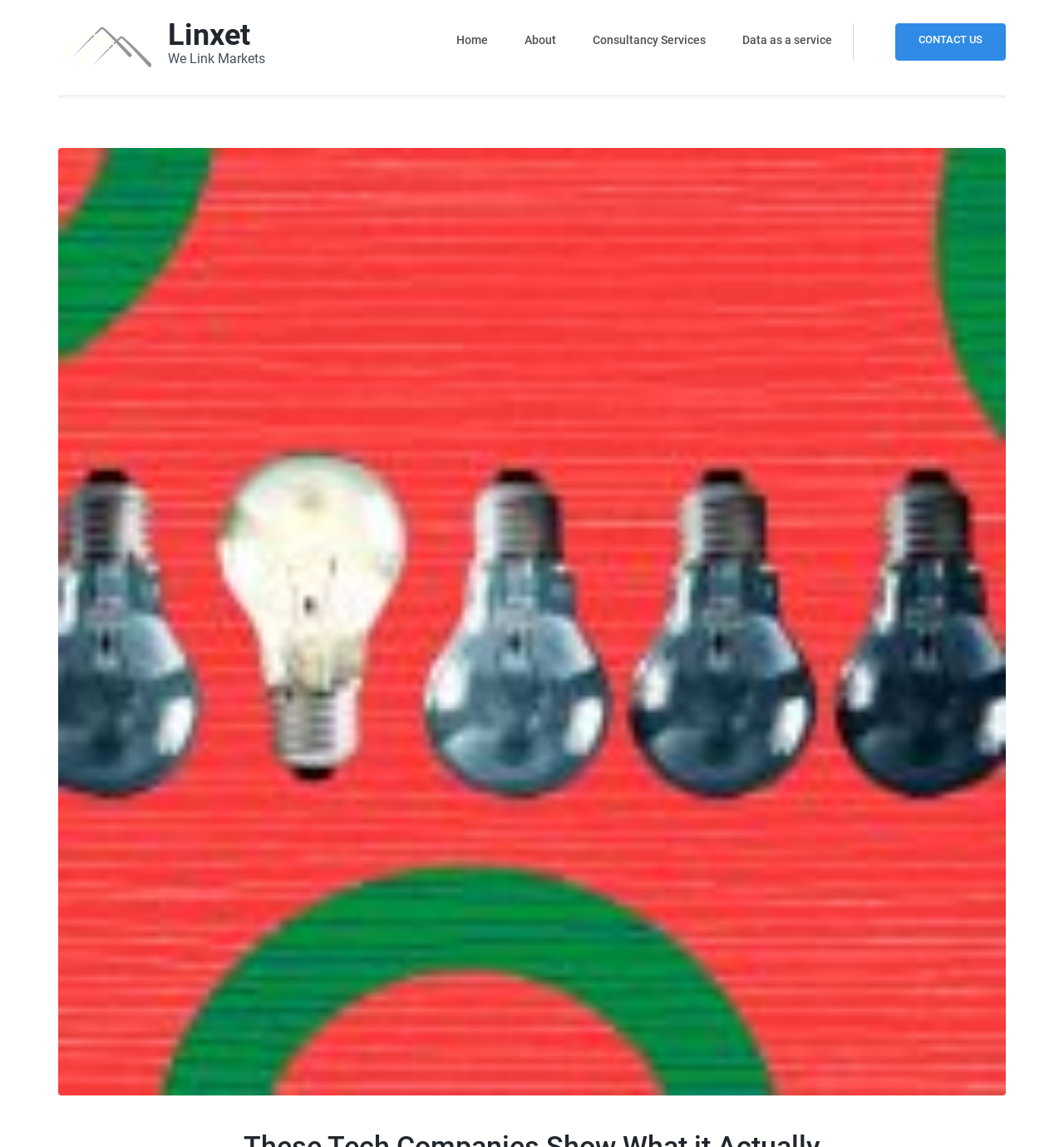Consider the image and give a detailed and elaborate answer to the question: 
How can I contact Linxet?

The contact information for Linxet can be found in the top-right corner of the webpage, where it says 'CONTACT US'.